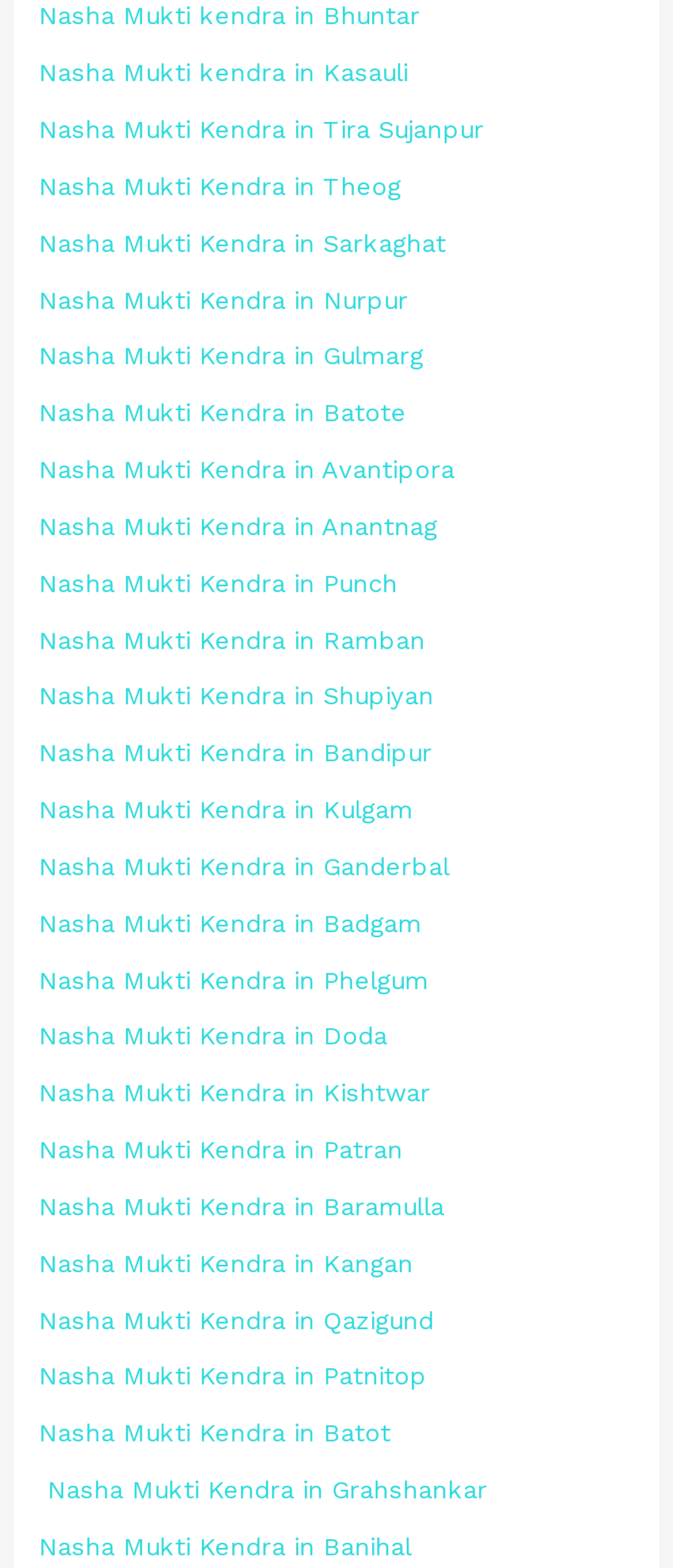How many Nasha Mukti Kendra locations are listed?
Give a detailed explanation using the information visible in the image.

I counted the number of links on the webpage, each representing a Nasha Mukti Kendra location, and found 55 links.